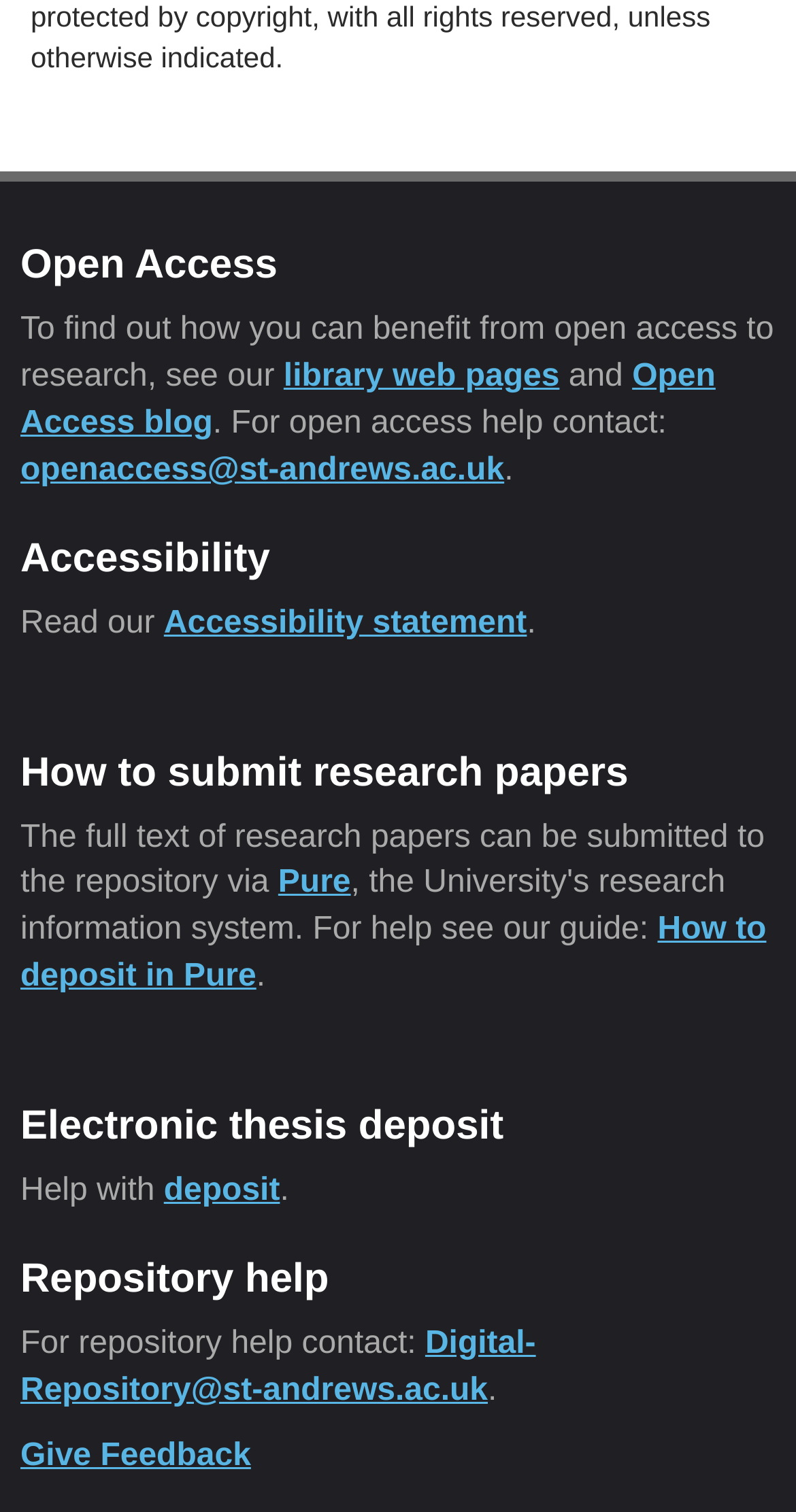Identify the bounding box coordinates for the element you need to click to achieve the following task: "Learn about open access to research". The coordinates must be four float values ranging from 0 to 1, formatted as [left, top, right, bottom].

[0.026, 0.161, 0.974, 0.191]